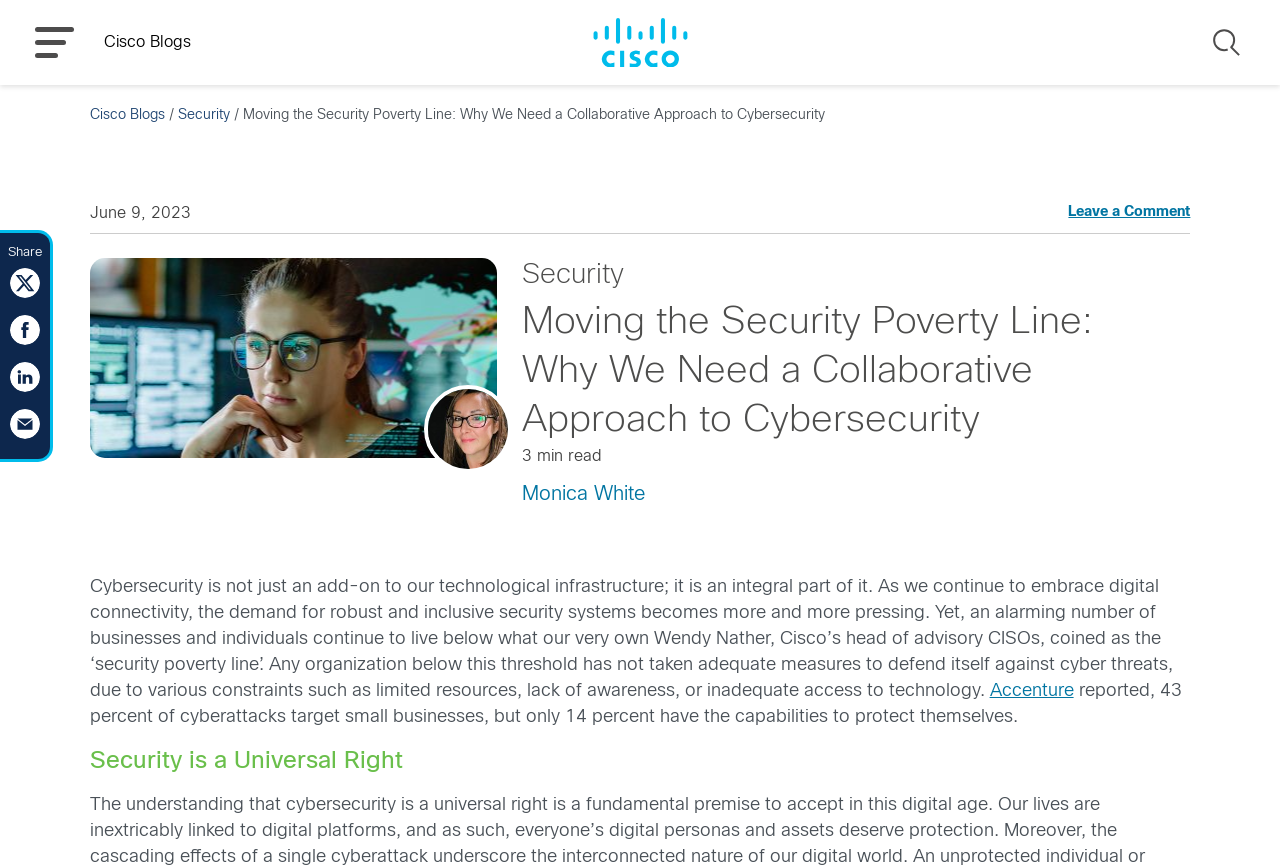Identify the bounding box coordinates for the UI element mentioned here: "alt="share on linkedin"". Provide the coordinates as four float values between 0 and 1, i.e., [left, top, right, bottom].

[0.008, 0.439, 0.031, 0.457]